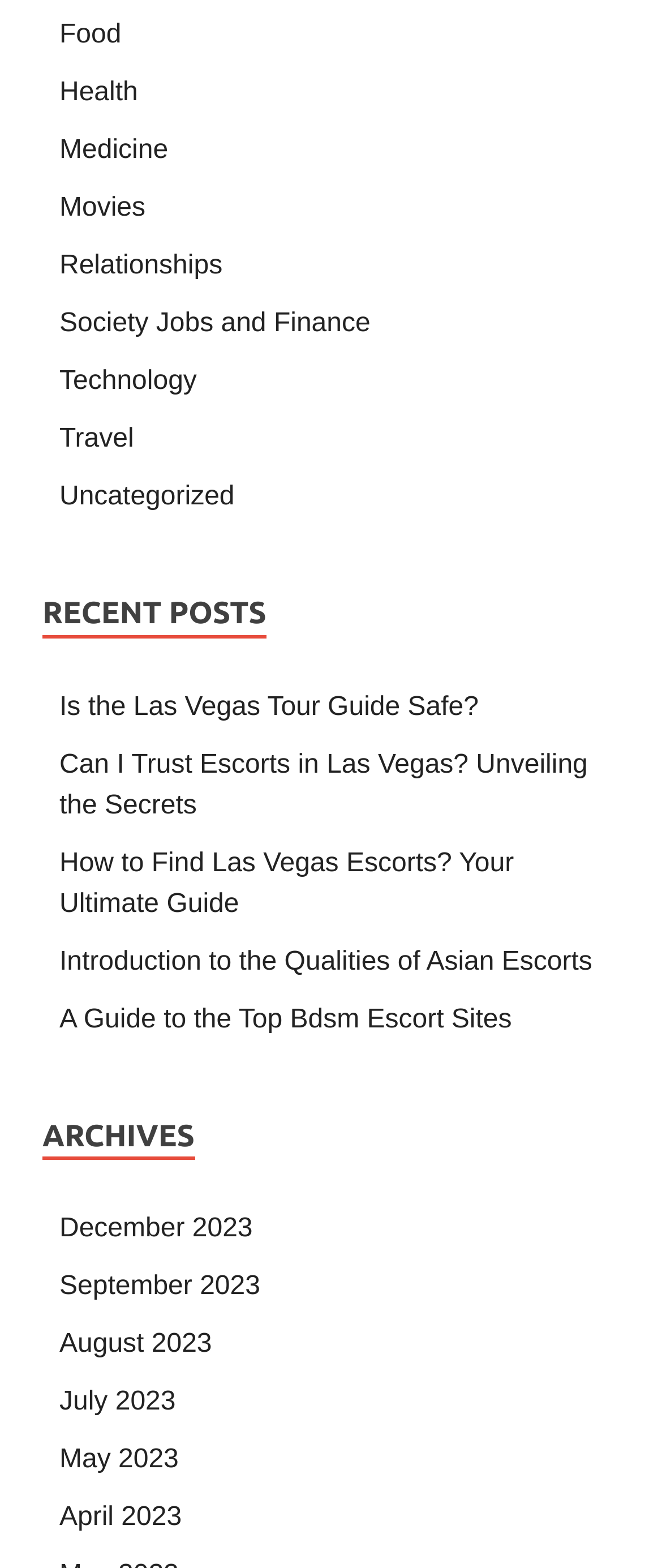Extract the bounding box coordinates for the UI element described as: "August 2023".

[0.09, 0.848, 0.32, 0.866]